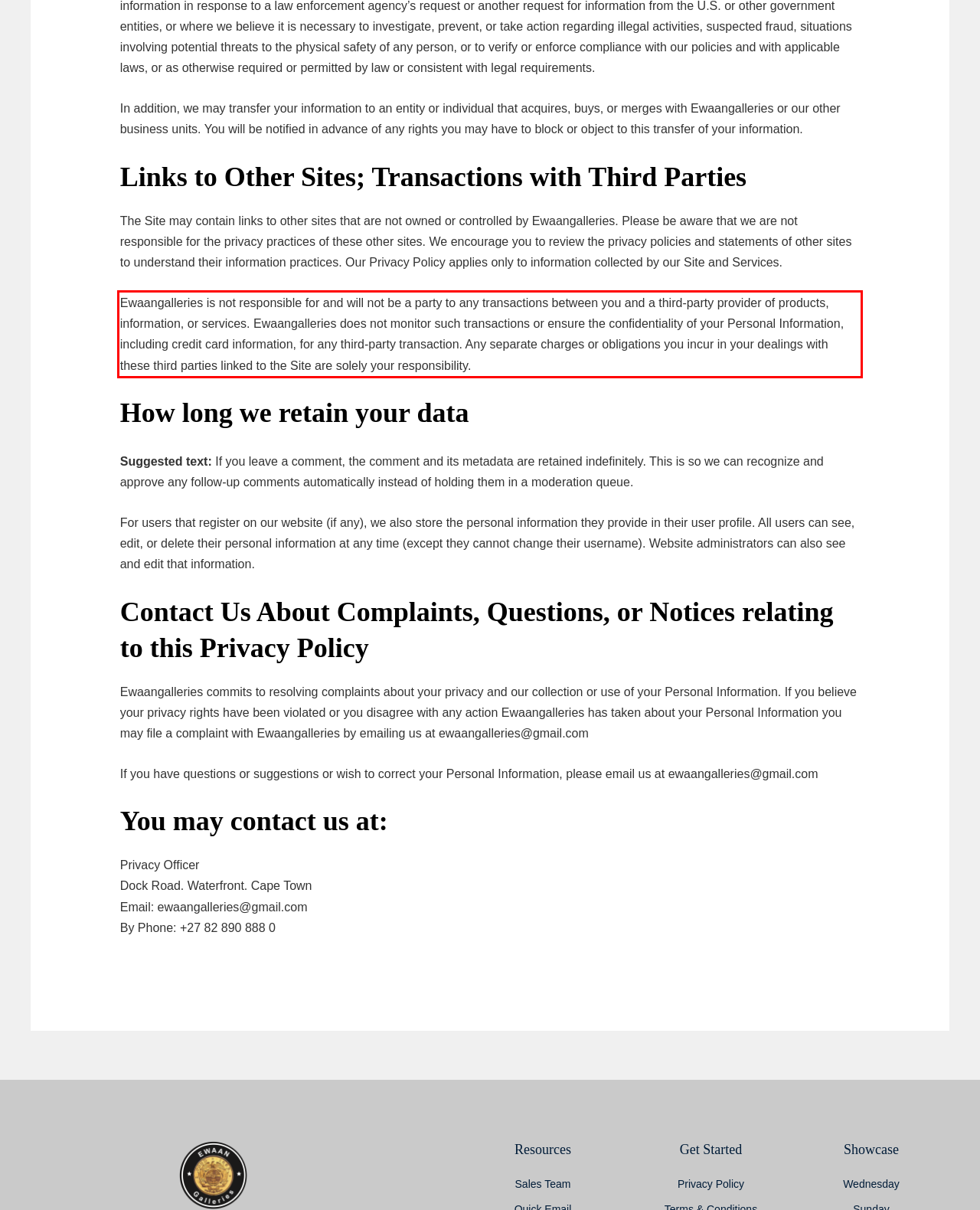You are presented with a screenshot containing a red rectangle. Extract the text found inside this red bounding box.

Ewaangalleries is not responsible for and will not be a party to any transactions between you and a third-party provider of products, information, or services. Ewaangalleries does not monitor such transactions or ensure the confidentiality of your Personal Information, including credit card information, for any third-party transaction. Any separate charges or obligations you incur in your dealings with these third parties linked to the Site are solely your responsibility.